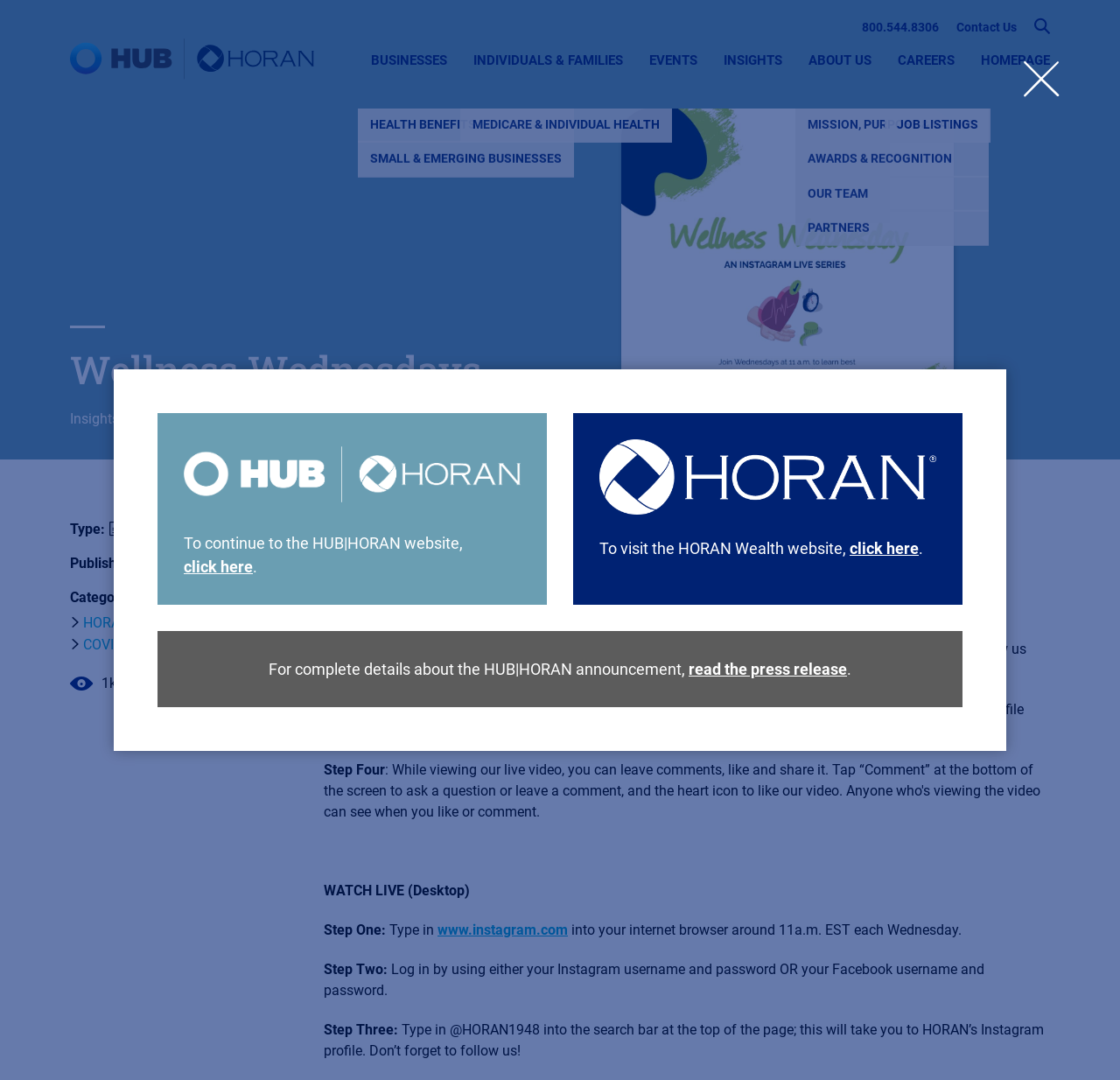What is the purpose of the colorful ring and the word 'Live' on Instagram?
Answer the question with just one word or phrase using the image.

Indicates live video